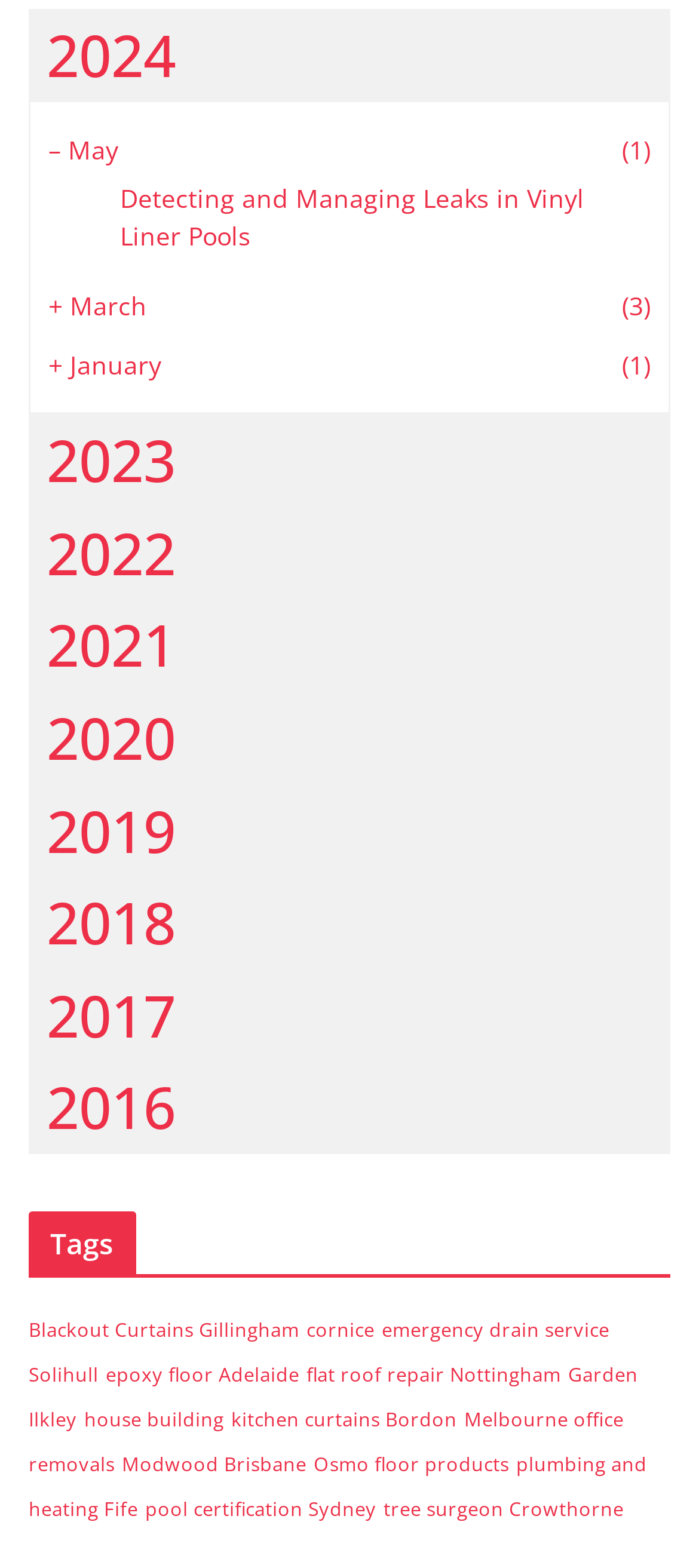Can you find the bounding box coordinates for the element that needs to be clicked to execute this instruction: "Click on 2024"? The coordinates should be given as four float numbers between 0 and 1, i.e., [left, top, right, bottom].

[0.041, 0.005, 0.959, 0.064]